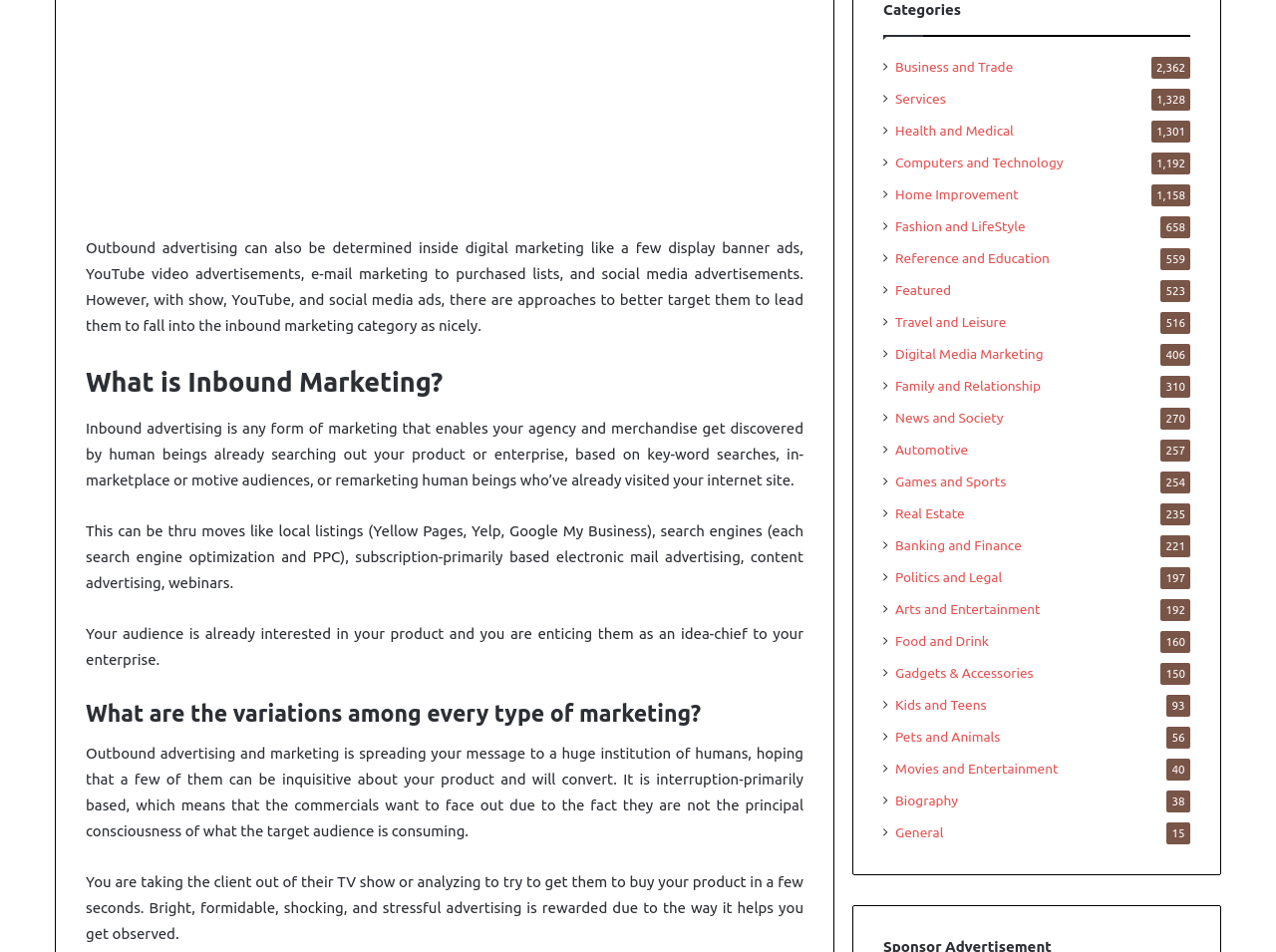Using the given element description, provide the bounding box coordinates (top-left x, top-left y, bottom-right x, bottom-right y) for the corresponding UI element in the screenshot: Home Improvement

[0.702, 0.194, 0.798, 0.216]